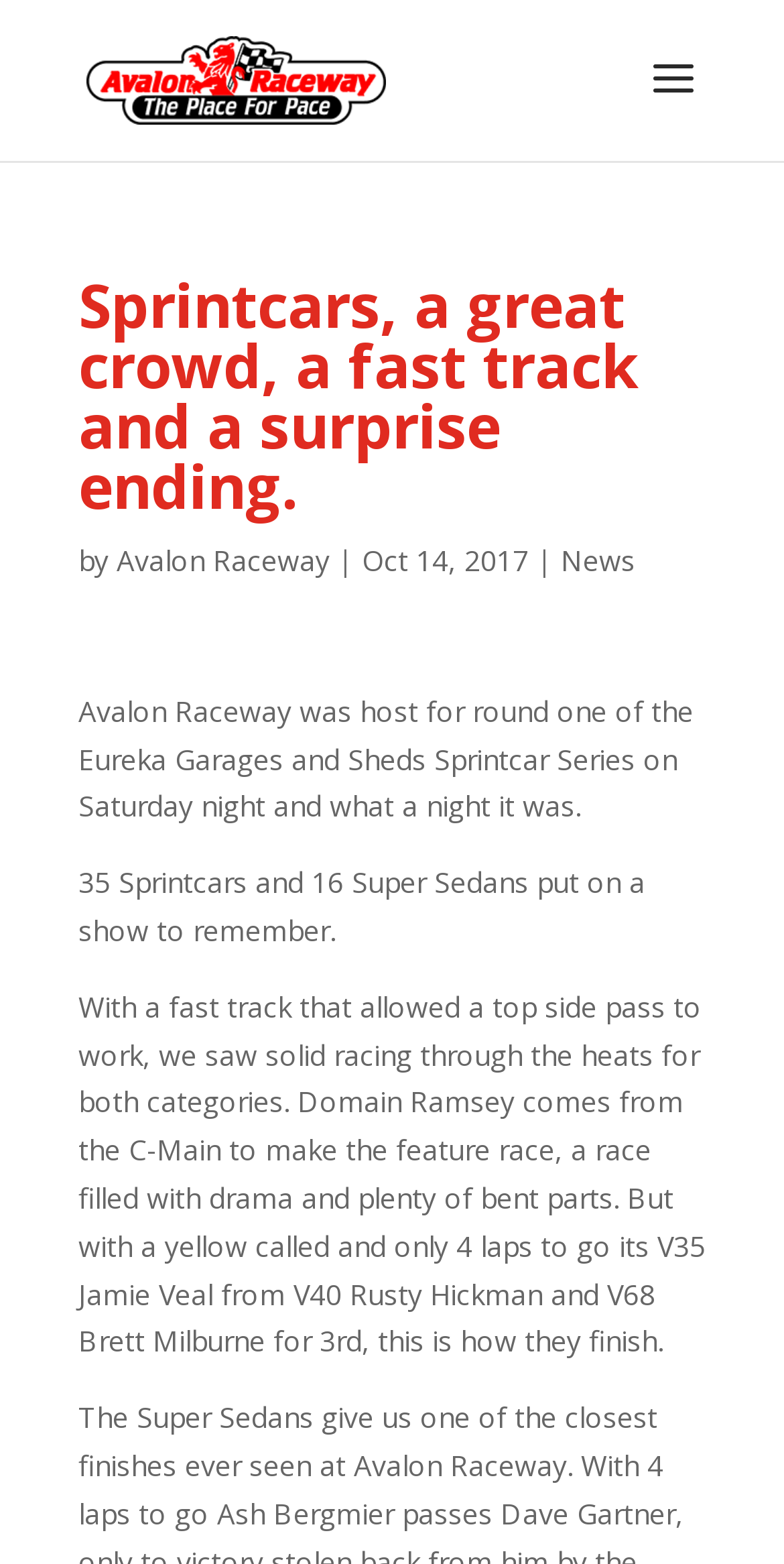Who is the author of the article?
Using the picture, provide a one-word or short phrase answer.

Not specified